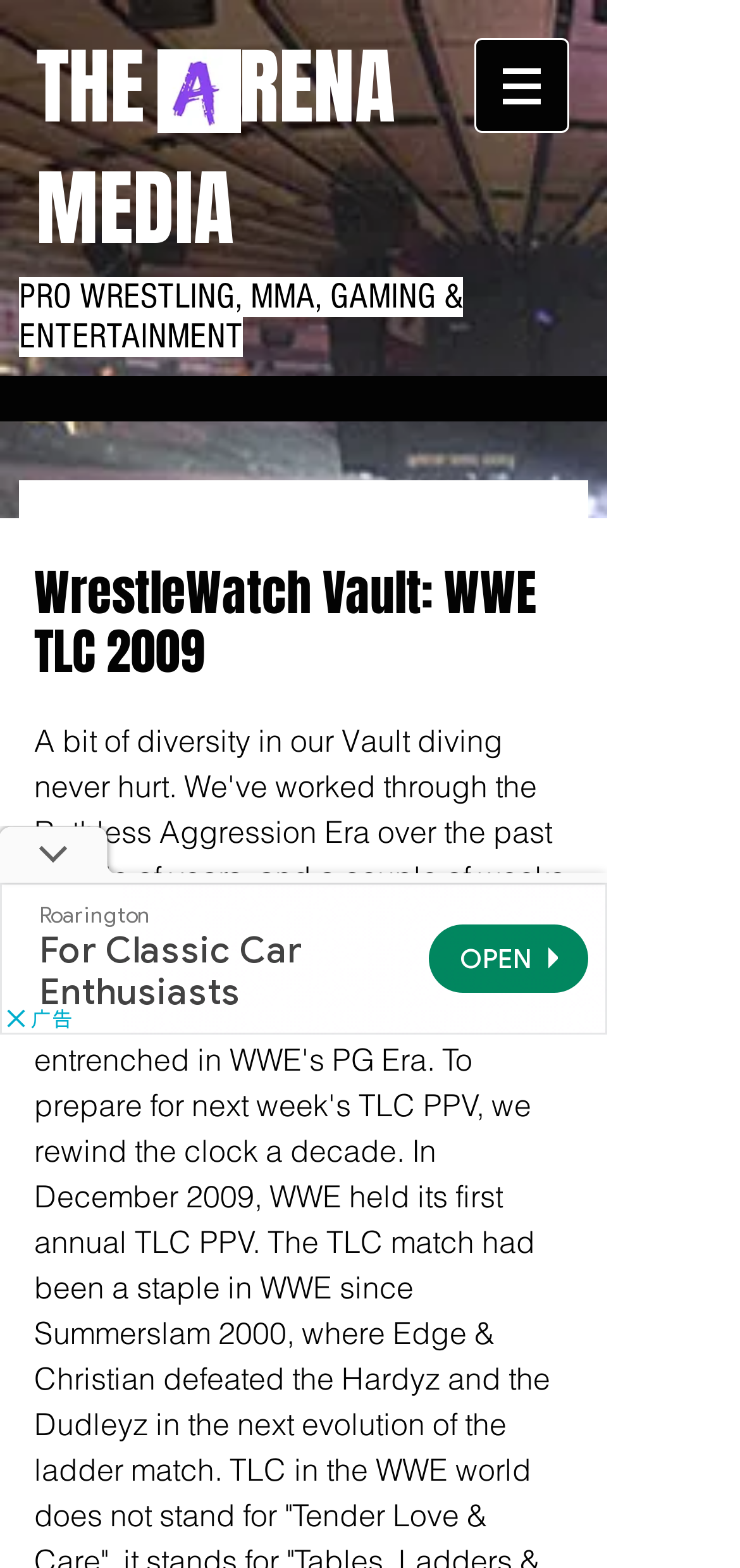Respond with a single word or phrase for the following question: 
What is the title of the current vault?

WrestleWatch Vault: WWE TLC 2009